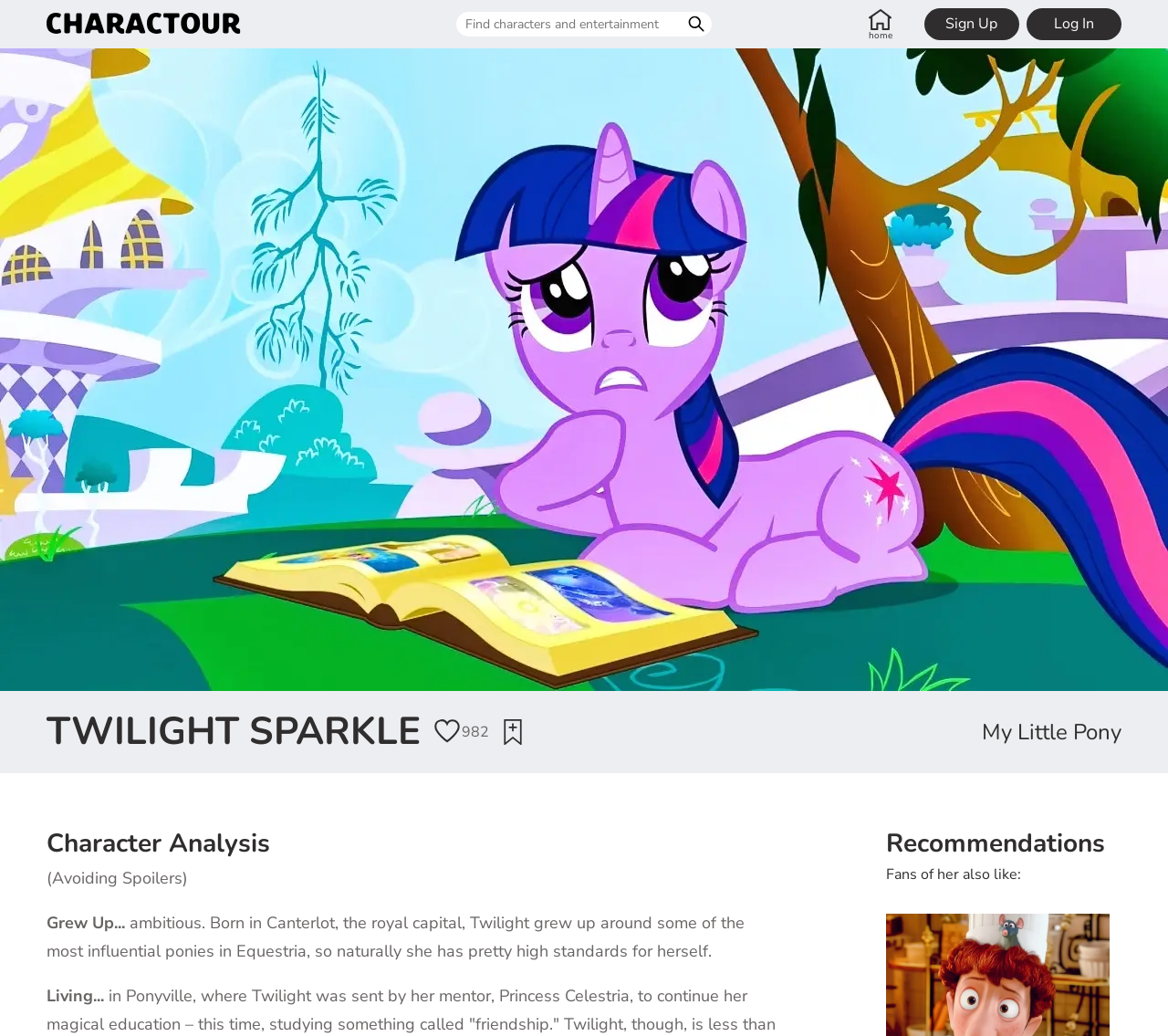Provide the bounding box coordinates of the section that needs to be clicked to accomplish the following instruction: "Search for a resource by title and author on WorldCat."

None